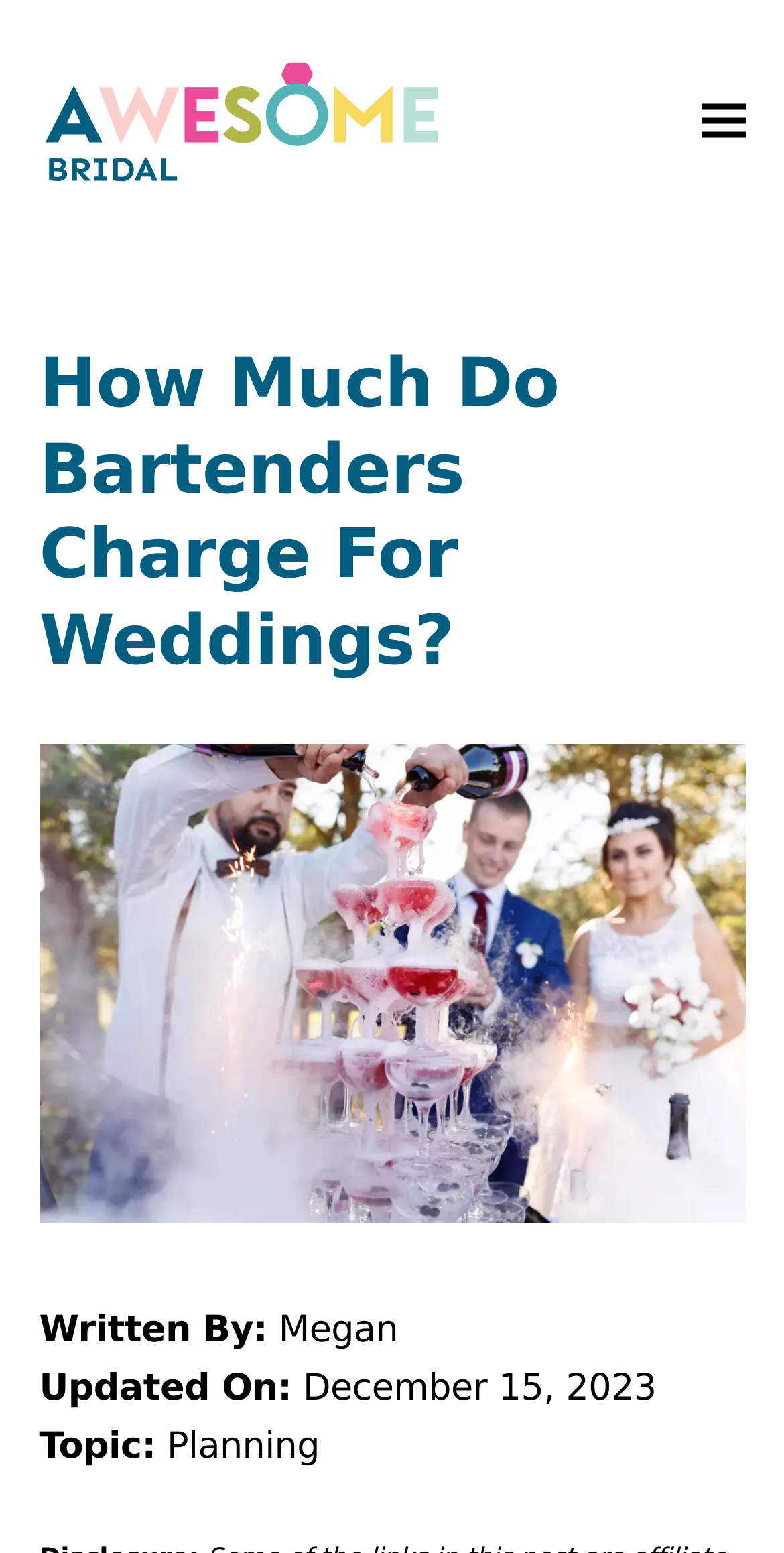What is the name of the author of this article?
Give a comprehensive and detailed explanation for the question.

I found the author's name by looking at the 'Written By:' section, which is located below the main heading and above the image of a bartender preparing a cocktail at a wedding. The author's name is a link, and it is 'Megan'.